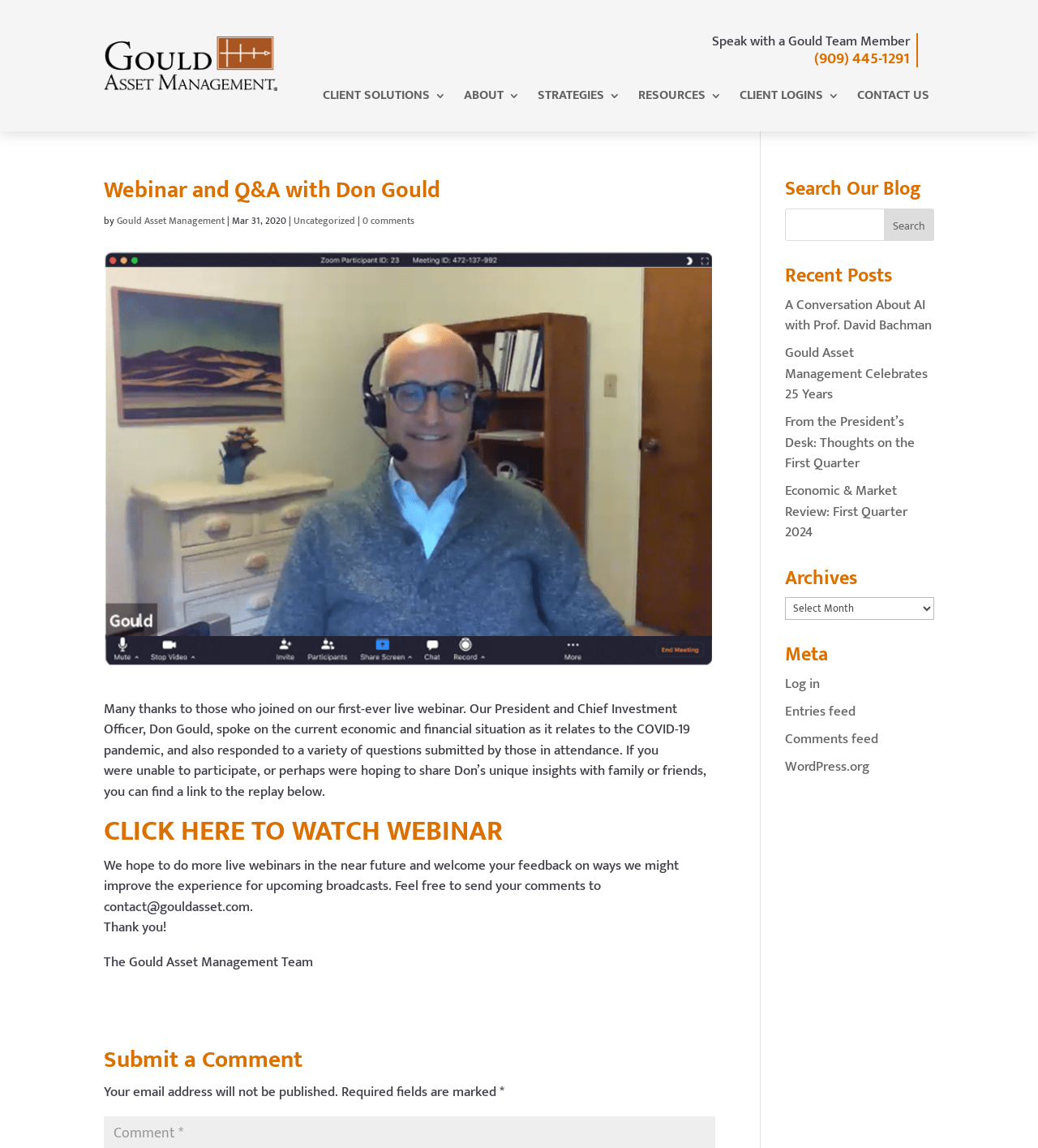Please determine the bounding box coordinates of the area that needs to be clicked to complete this task: 'Search Our Blog'. The coordinates must be four float numbers between 0 and 1, formatted as [left, top, right, bottom].

[0.756, 0.181, 0.9, 0.21]